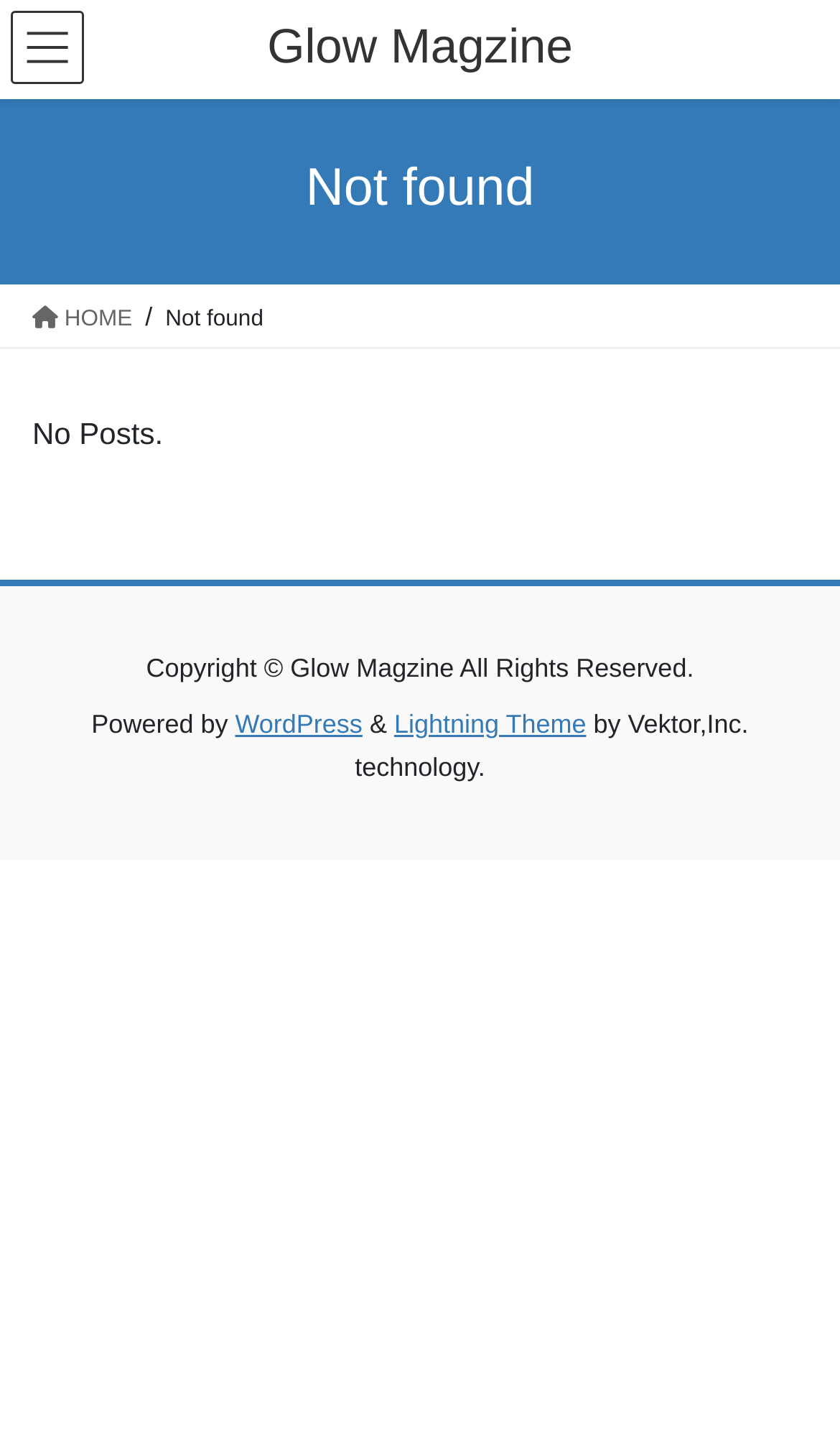Answer the question using only a single word or phrase: 
What is the name of the website?

Glow Magzine